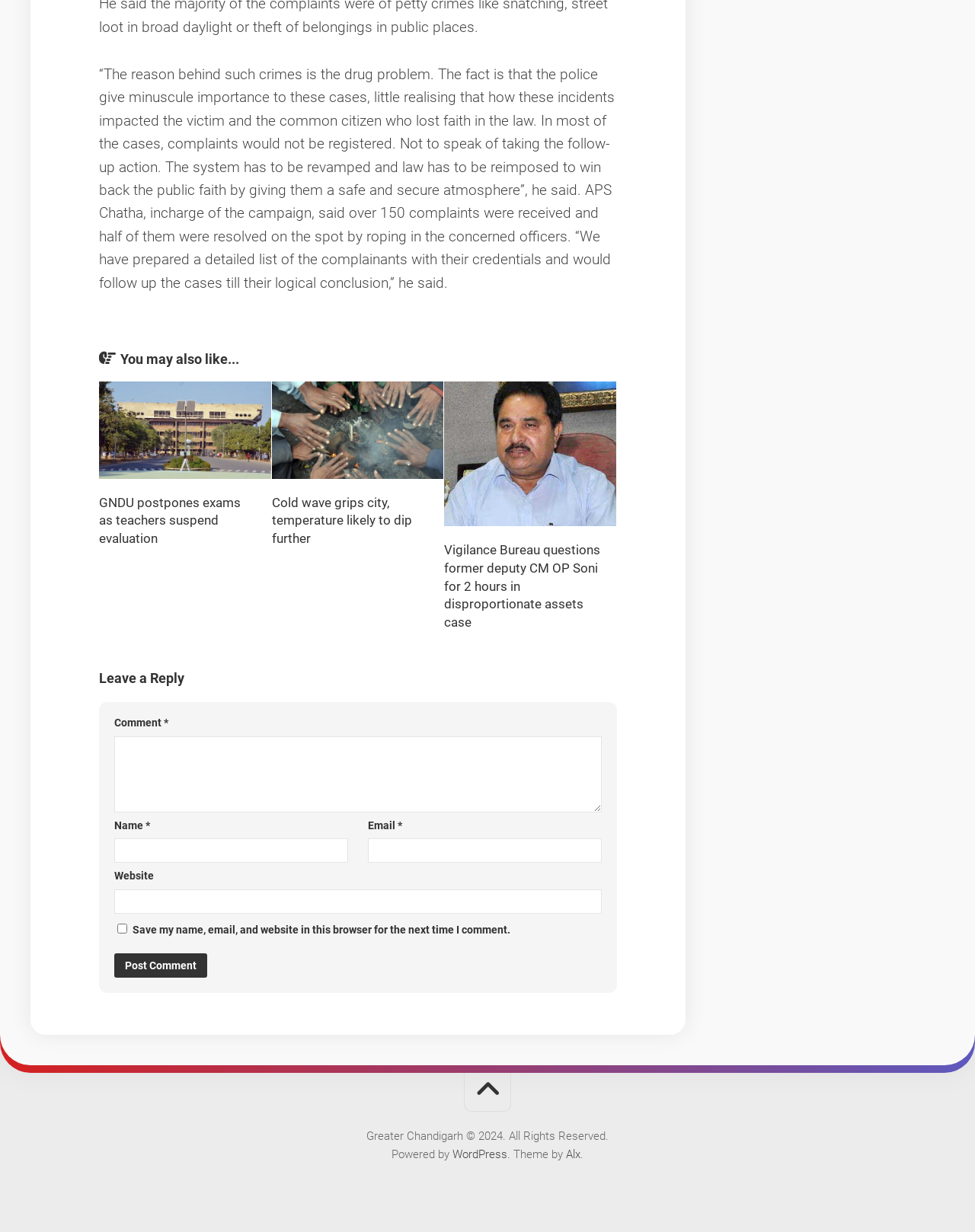Predict the bounding box coordinates of the area that should be clicked to accomplish the following instruction: "Read more about GNDU postpones exams as teachers suspend evaluation". The bounding box coordinates should consist of four float numbers between 0 and 1, i.e., [left, top, right, bottom].

[0.102, 0.401, 0.247, 0.443]